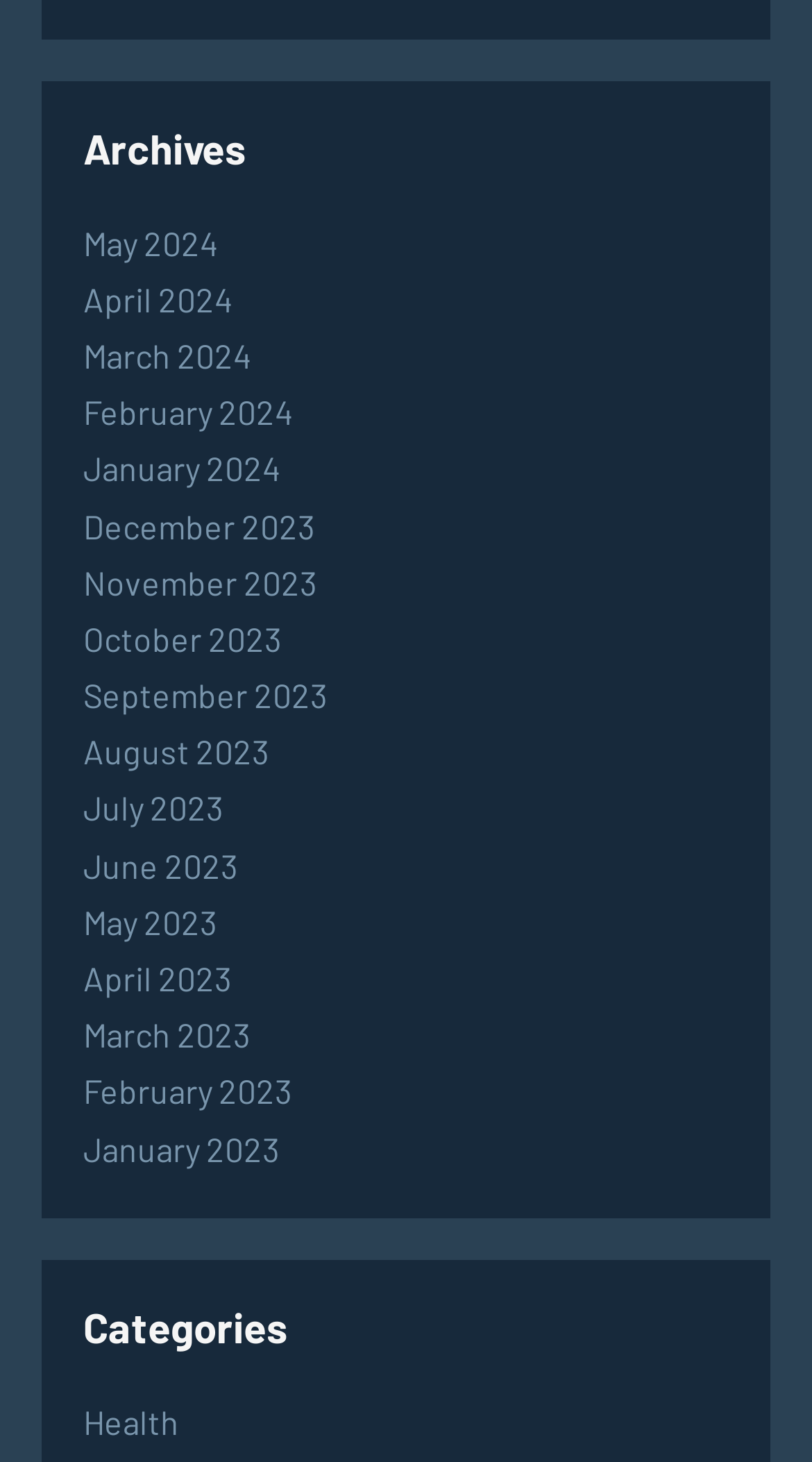Determine the bounding box coordinates for the region that must be clicked to execute the following instruction: "Open Search".

None